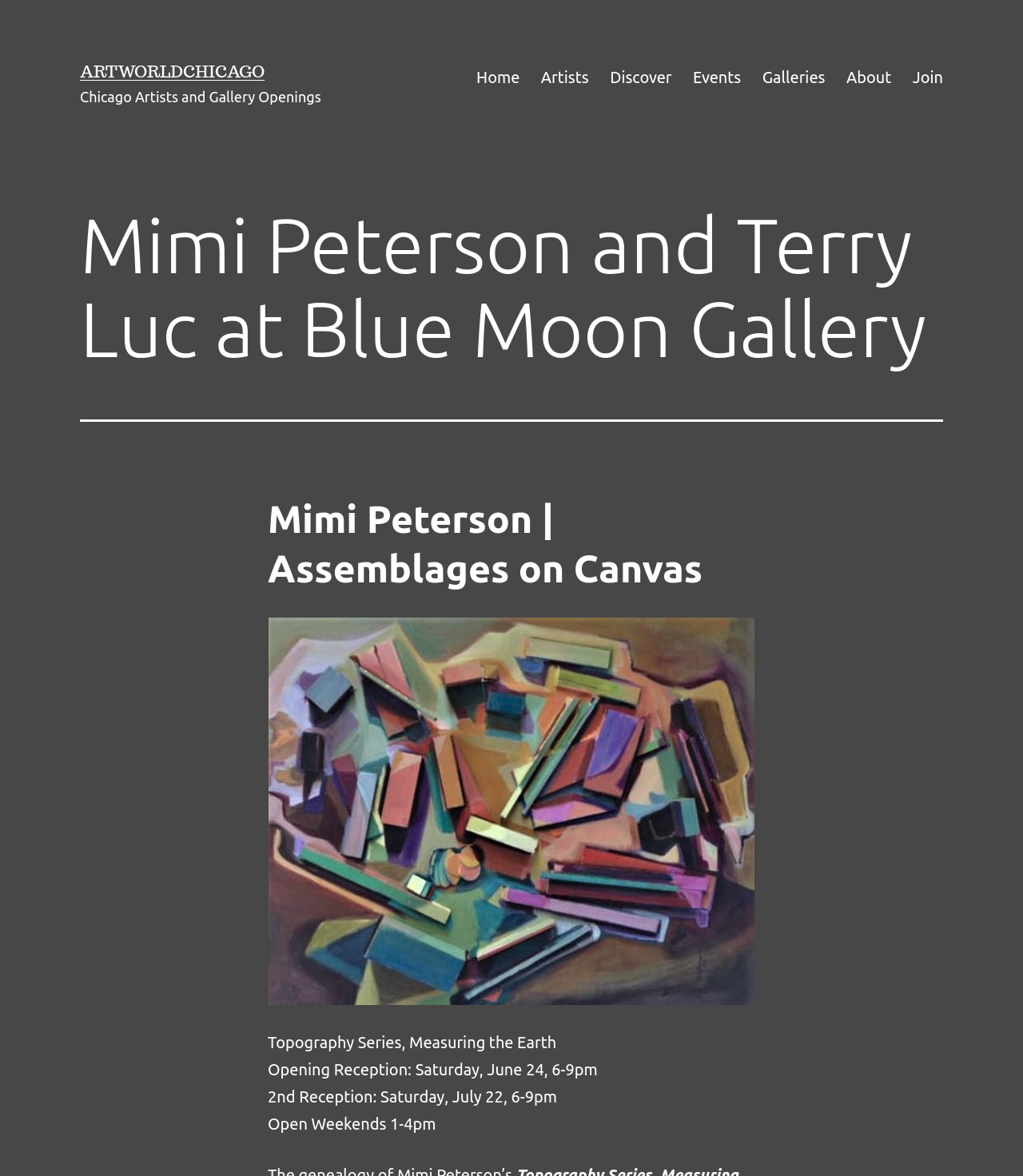Show me the bounding box coordinates of the clickable region to achieve the task as per the instruction: "Go to Home".

[0.455, 0.049, 0.518, 0.082]